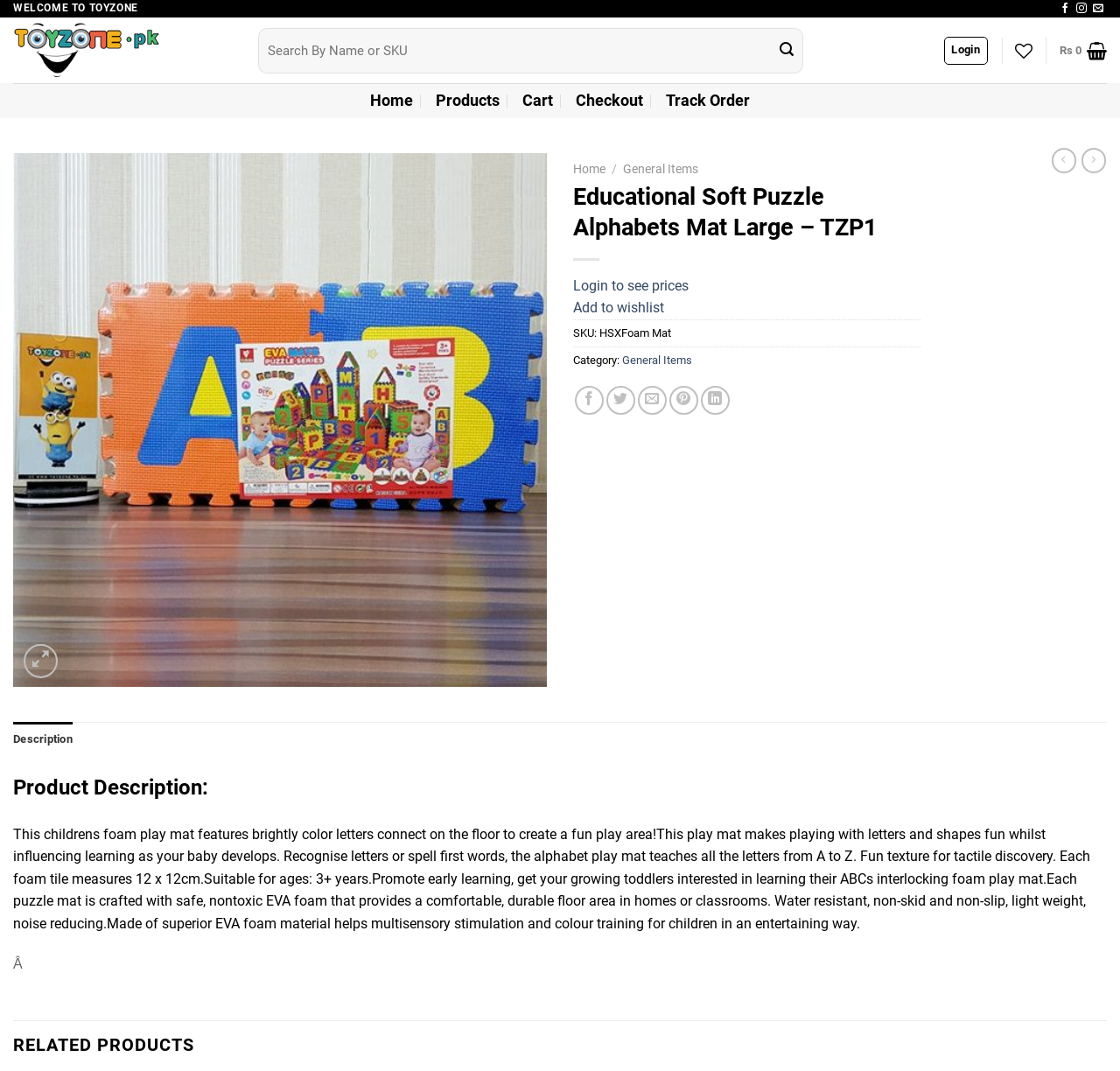Determine the bounding box coordinates for the area that should be clicked to carry out the following instruction: "Click on the 'Home' link".

None